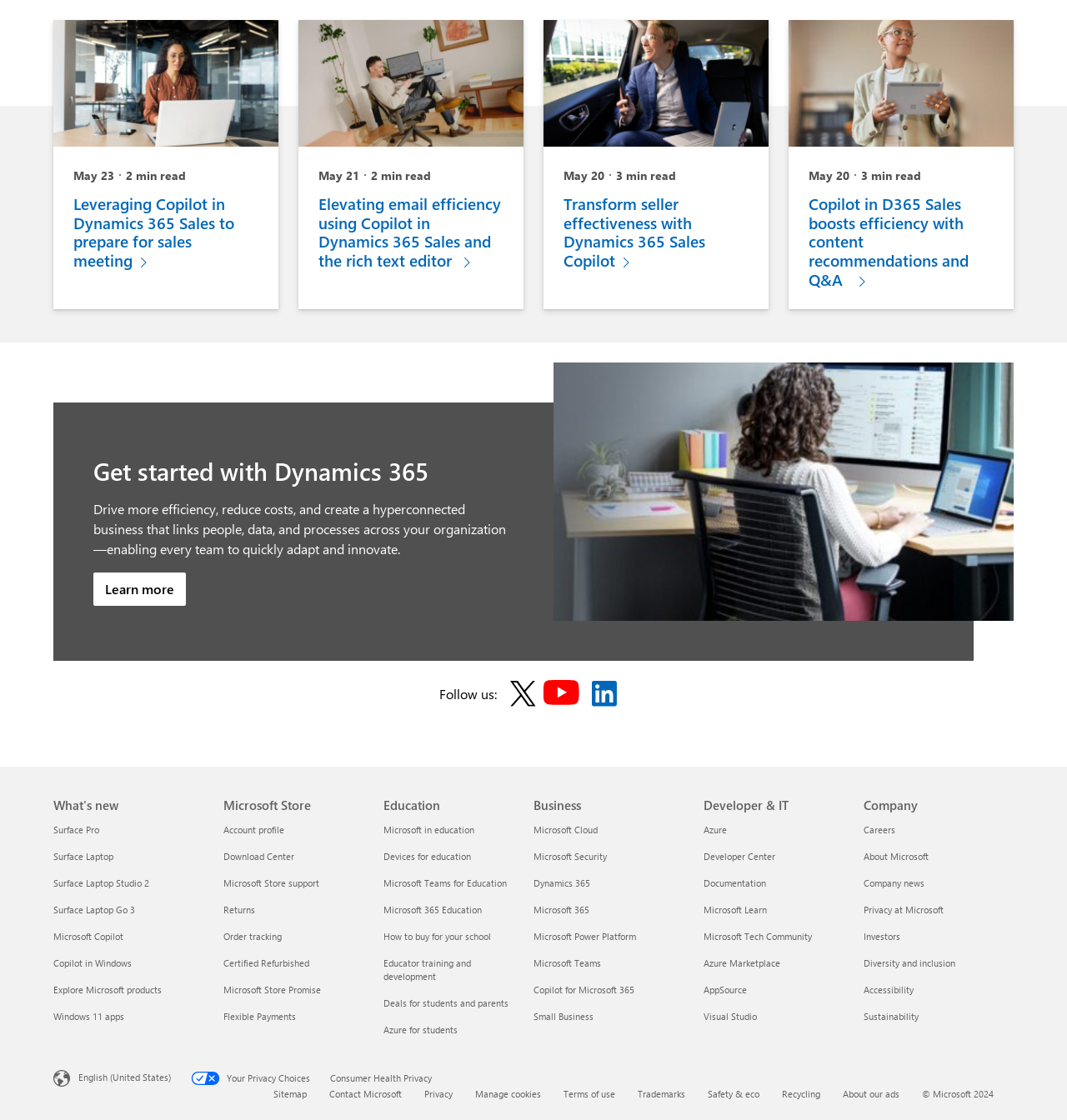How many minutes does it take to read the second article?
Using the information from the image, answer the question thoroughly.

I found the answer by looking at the StaticText element '2 min read' associated with the second article.